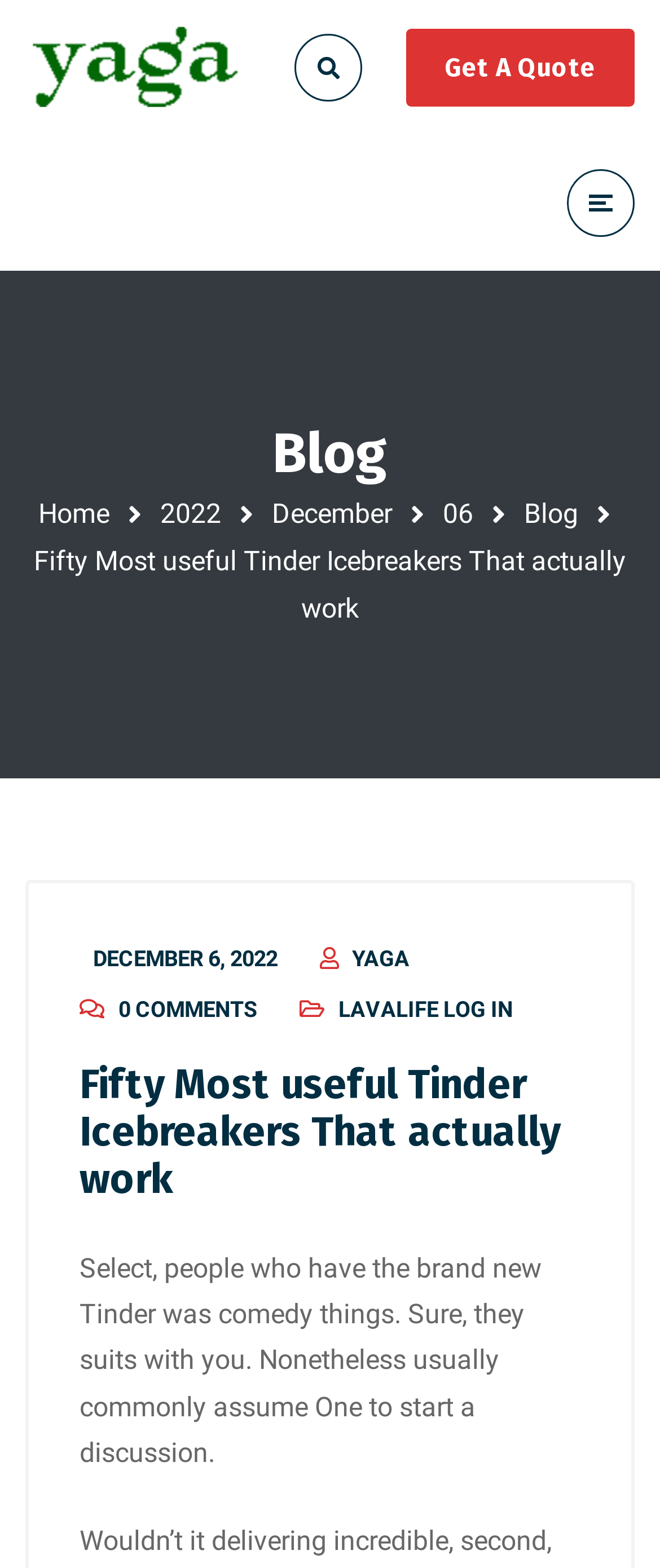Please determine the bounding box coordinates of the element to click on in order to accomplish the following task: "Click on the 'Yaga Solutions' link". Ensure the coordinates are four float numbers ranging from 0 to 1, i.e., [left, top, right, bottom].

[0.038, 0.009, 0.362, 0.077]